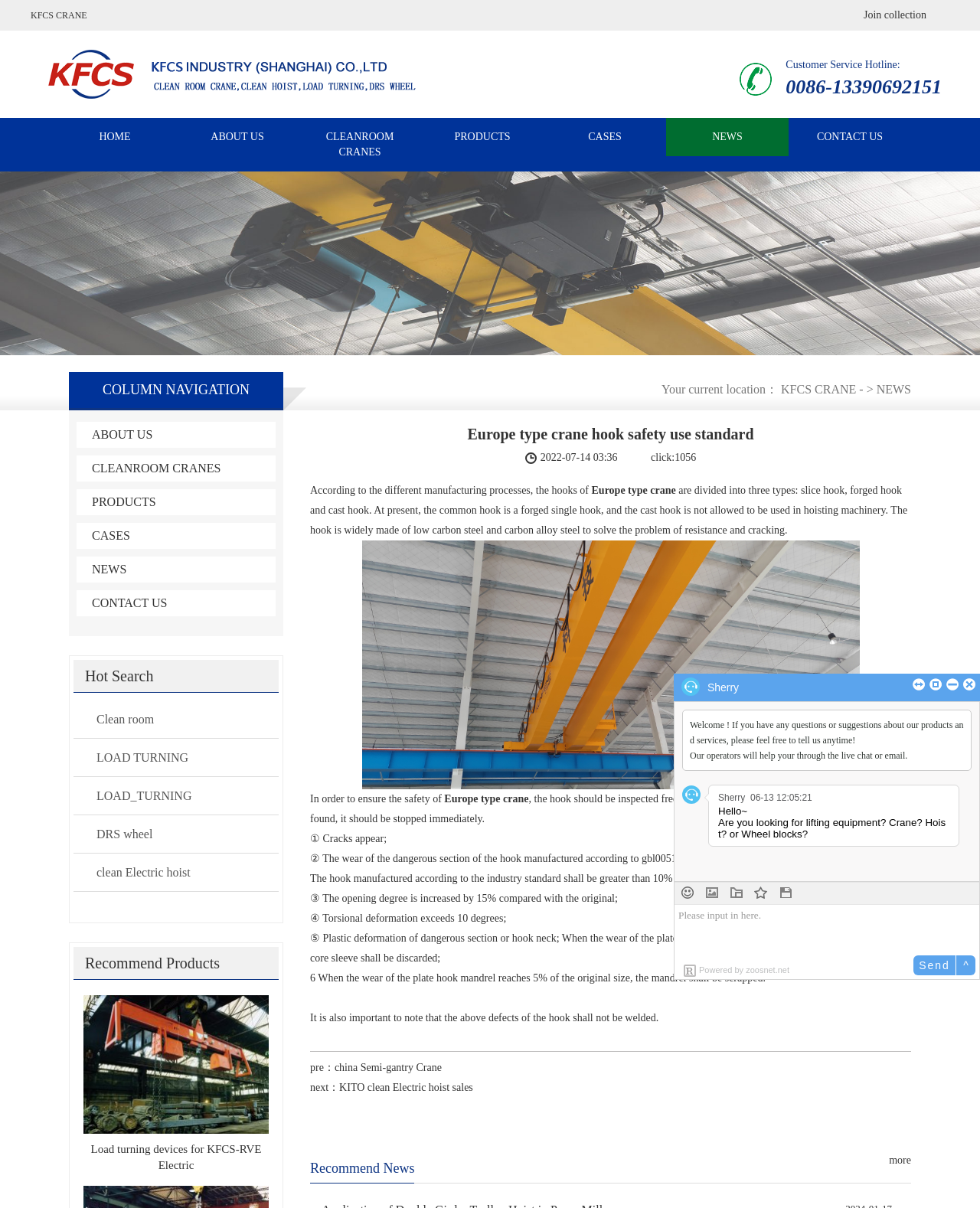Please give the bounding box coordinates of the area that should be clicked to fulfill the following instruction: "View 'KITO clean Electric hoist sales' news". The coordinates should be in the format of four float numbers from 0 to 1, i.e., [left, top, right, bottom].

[0.346, 0.895, 0.483, 0.905]